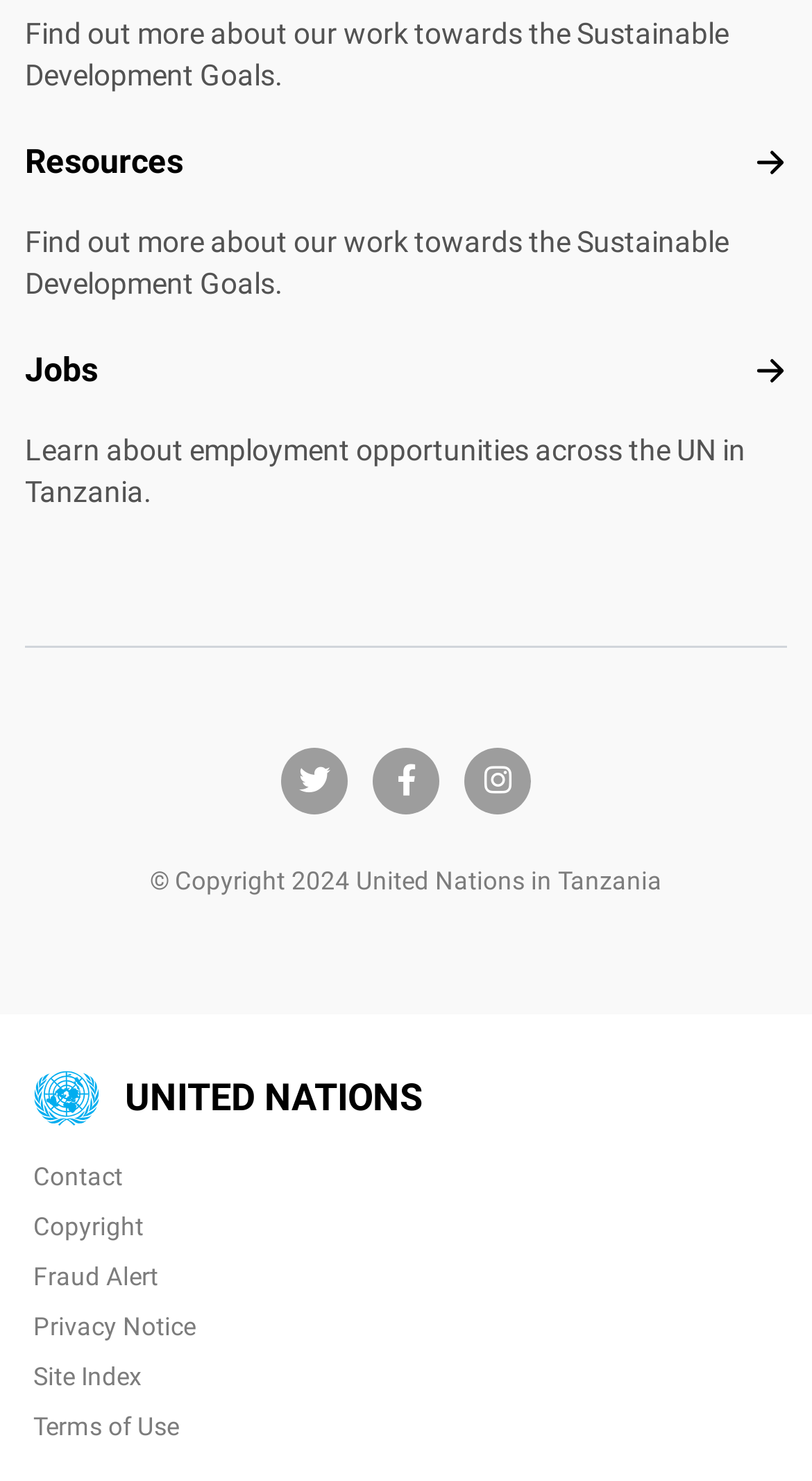Based on the visual content of the image, answer the question thoroughly: What are the social media platforms available?

I found the social media platforms by looking at the link elements with icons and text content 'twitter ', 'facebook-f ', and 'instagram ' located at the middle of the page.